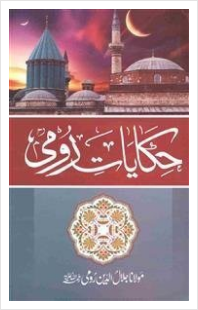Describe all the important aspects and details of the image.

The image showcases the cover of a book titled "ہکایاتِ رومی" (Hikayaat-e-Rumi), authored by the renowned Persian poet Maulana Jalaluddin Rumi. The cover features a beautiful, serene portrayal of historical Islamic architecture, possibly inspired by the structures associated with Rumi's life in Konya, Turkey. 

The artistic design incorporates vivid colors and an elegant layout that draws the viewer's attention. The title is prominently displayed in ornate calligraphy, emphasizing Rumi’s literary legacy. Below the title, the author's name is indicated, reflecting respect for his influential contributions to Sufism and mysticism. 

This book is likely a collection of anecdotes or stories that capture the essence of Rumi's teachings and philosophy, making it a significant literary work for readers interested in Urdu literature and spiritual wisdom. The overall aesthetic of the cover suggests a blend of cultural heritage and poetic elegance, inviting readers to delve into the mystical world of Rumi's narratives.